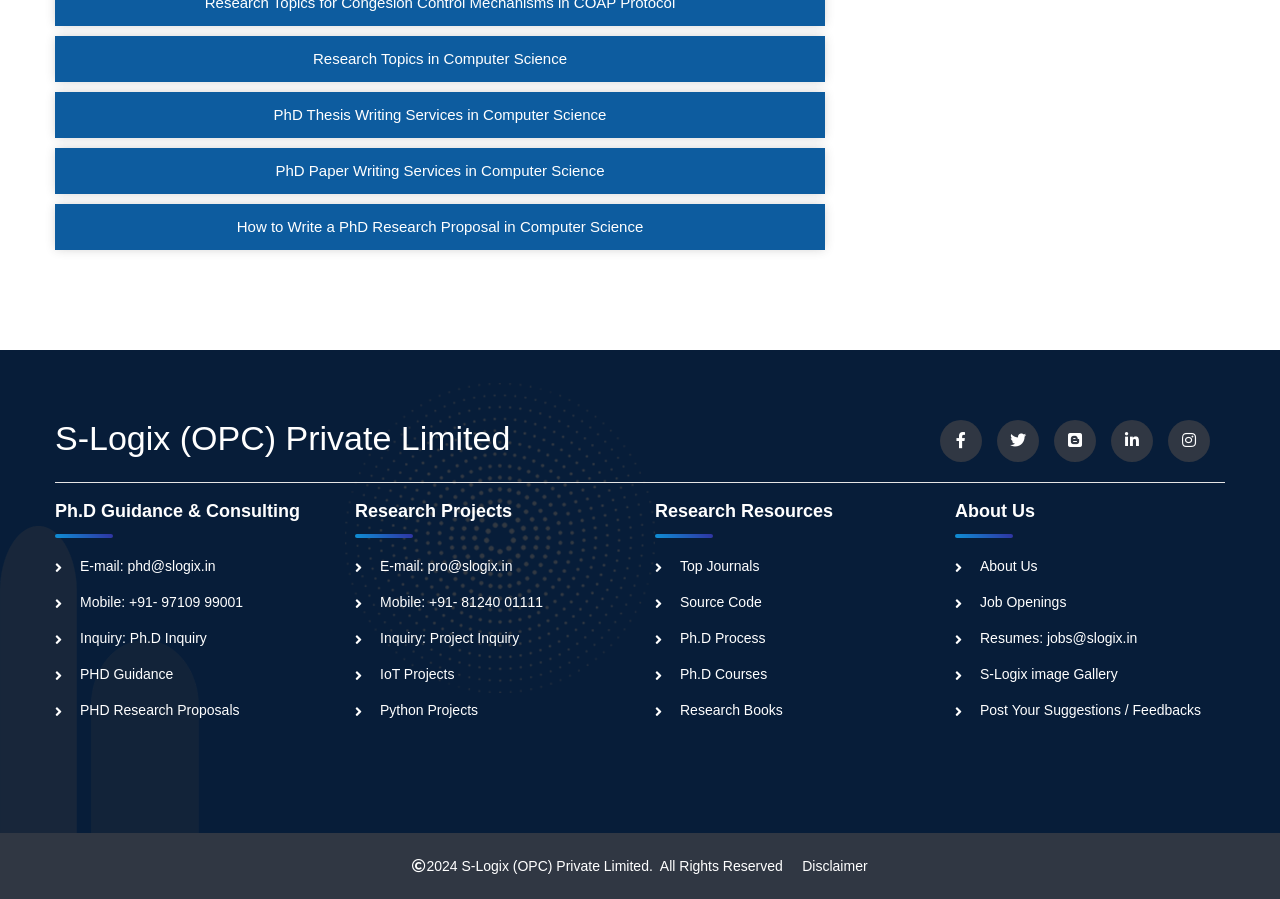Please find the bounding box coordinates of the element's region to be clicked to carry out this instruction: "Learn About Us".

[0.746, 0.555, 0.938, 0.582]